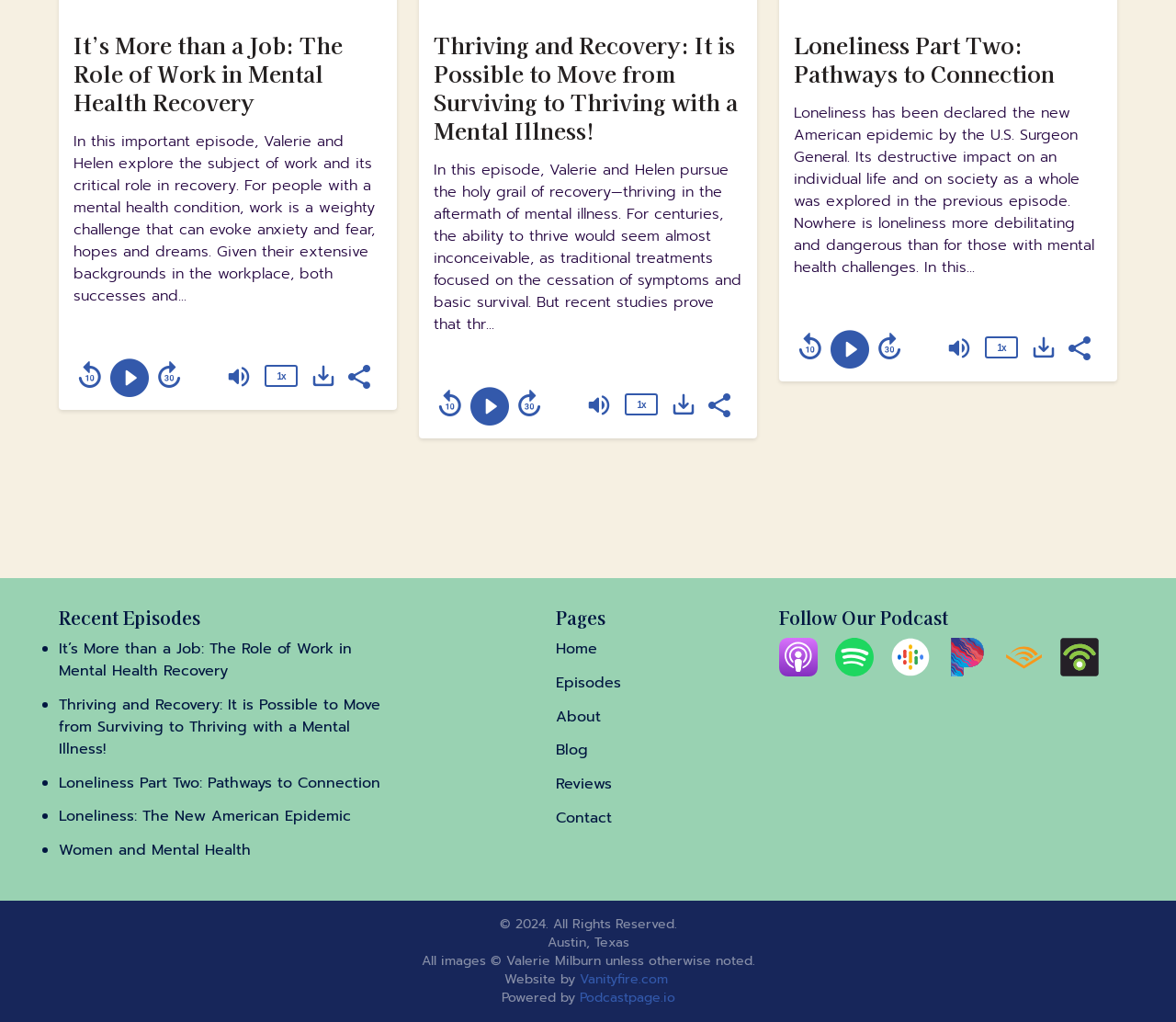How can users subscribe to the podcast?
Your answer should be a single word or phrase derived from the screenshot.

Through various platforms